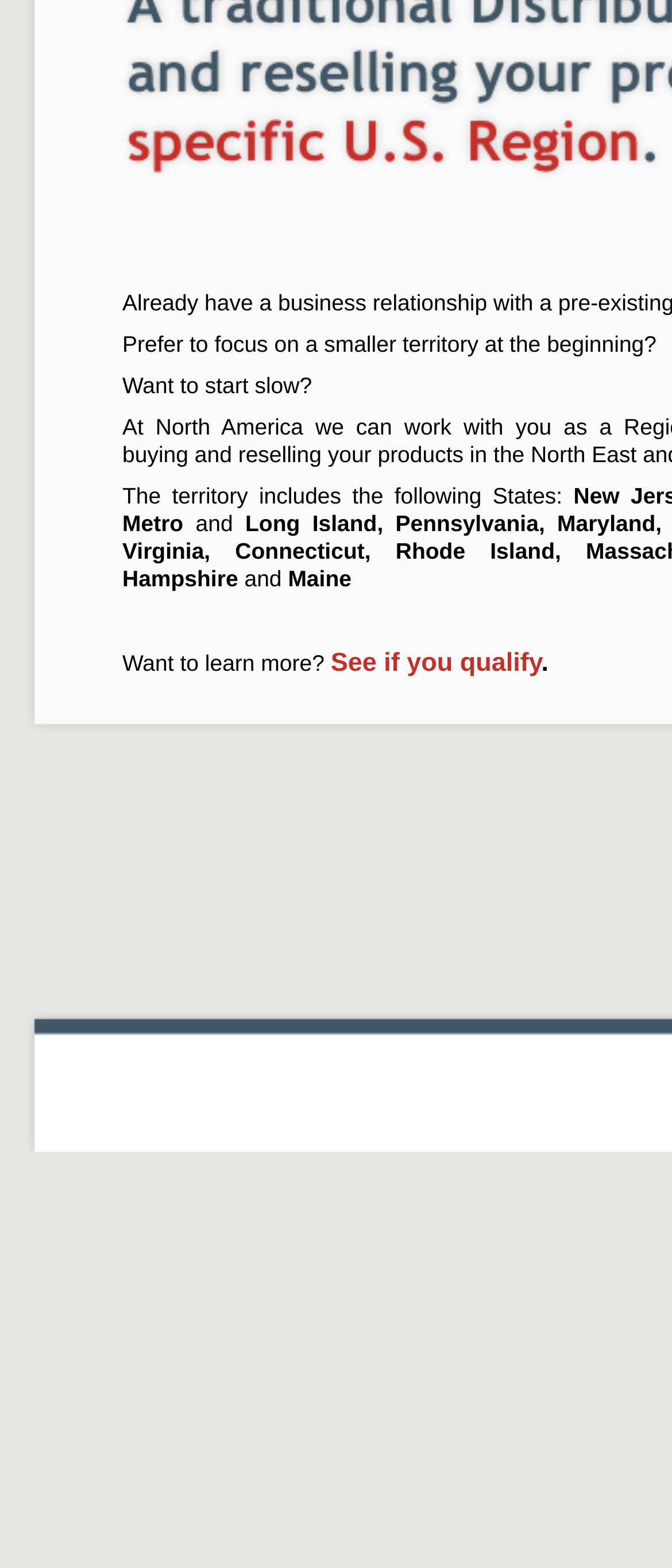Identify the bounding box for the UI element described as: "See if you qualify". Ensure the coordinates are four float numbers between 0 and 1, formatted as [left, top, right, bottom].

[0.492, 0.413, 0.806, 0.432]